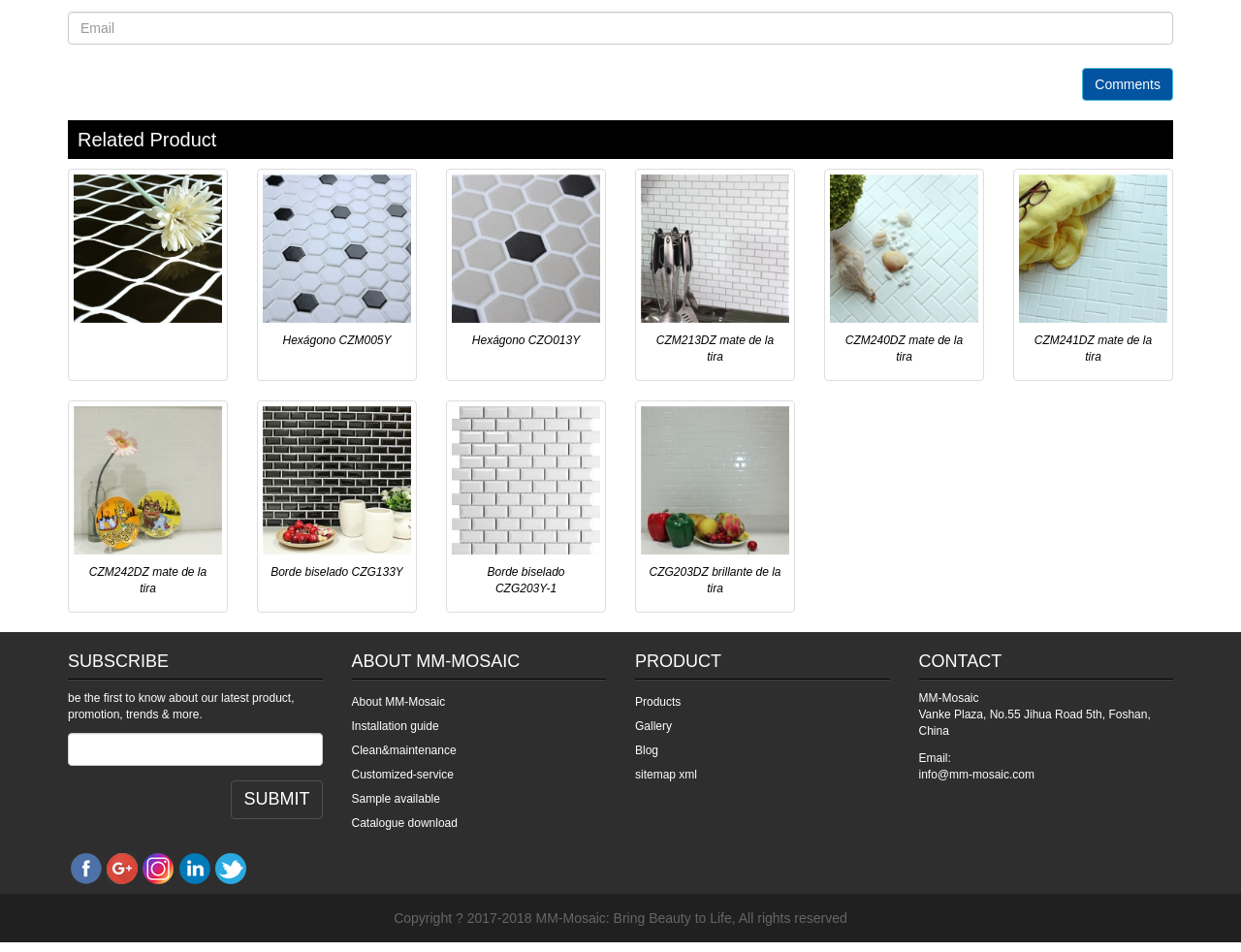Determine the bounding box coordinates of the element's region needed to click to follow the instruction: "Subscribe to newsletter". Provide these coordinates as four float numbers between 0 and 1, formatted as [left, top, right, bottom].

[0.055, 0.77, 0.26, 0.805]